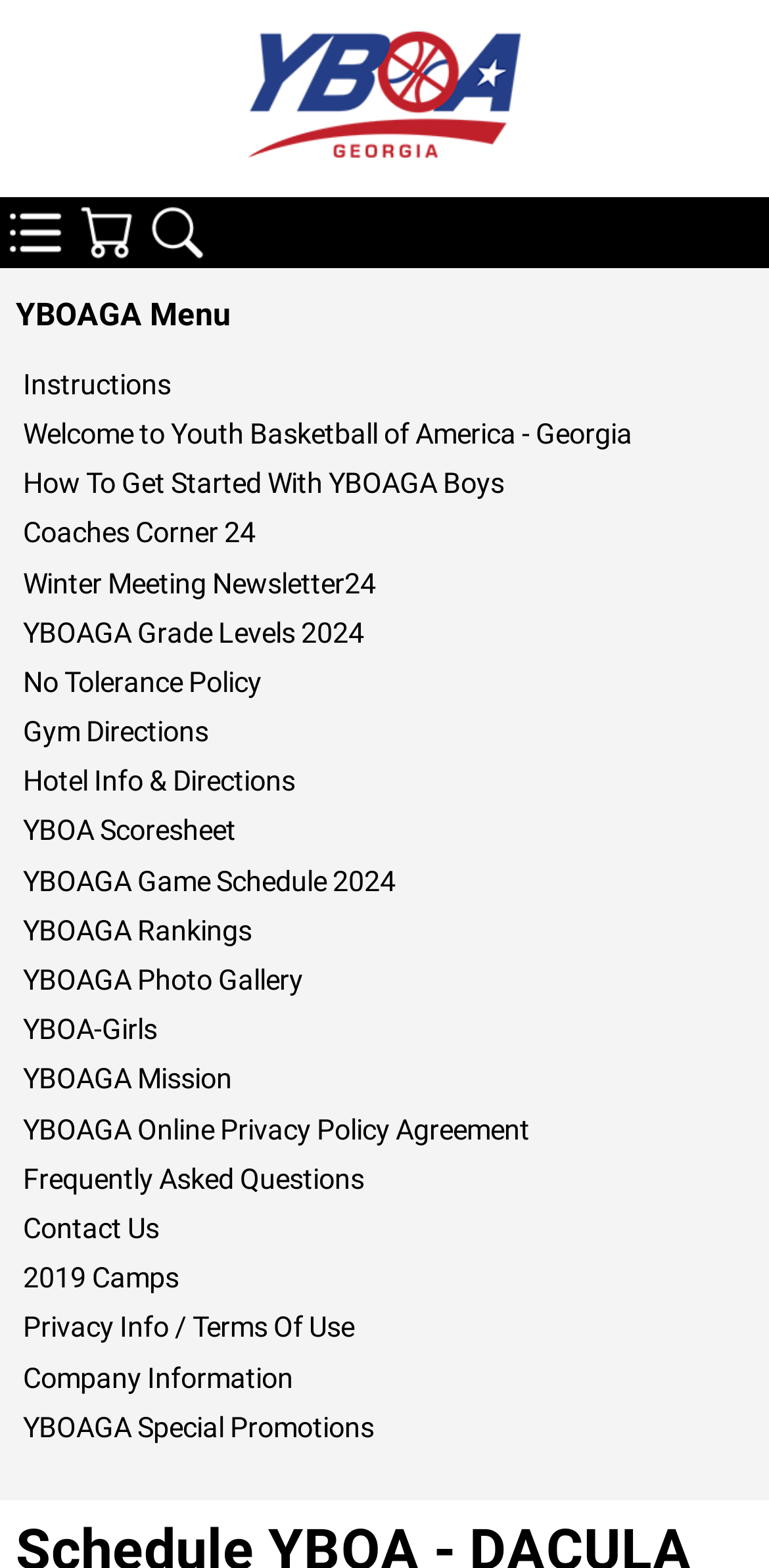What is the 'Coaches Corner 24' section about?
Please give a well-detailed answer to the question.

The 'Coaches Corner 24' section is likely a resource section dedicated to providing coaches with information, tips, or tools to help them with their coaching duties, which is an important aspect of the Youth Basketball of America - Georgia organization.